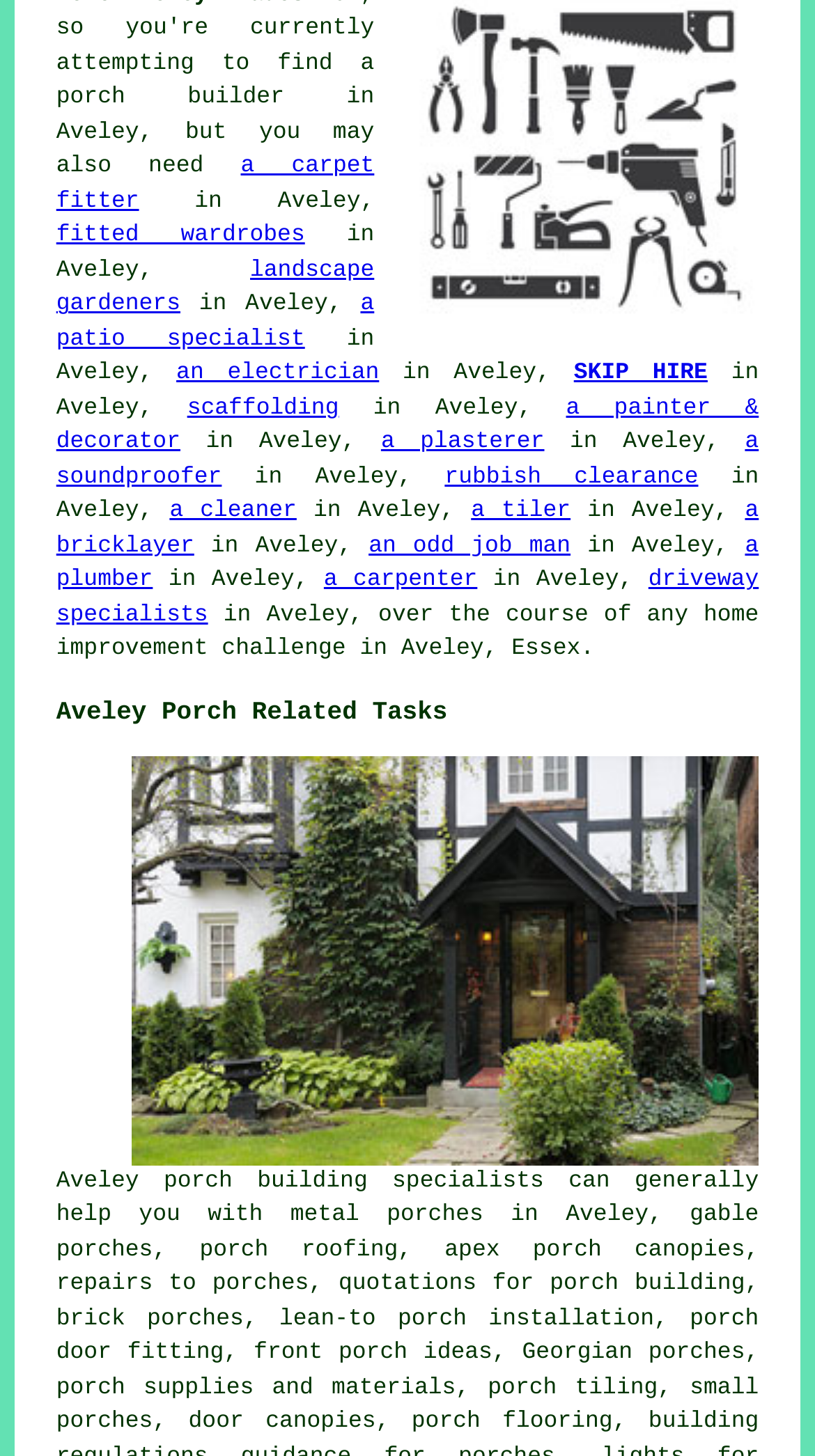Respond to the question with just a single word or phrase: 
How many types of porch services are mentioned?

At least 5